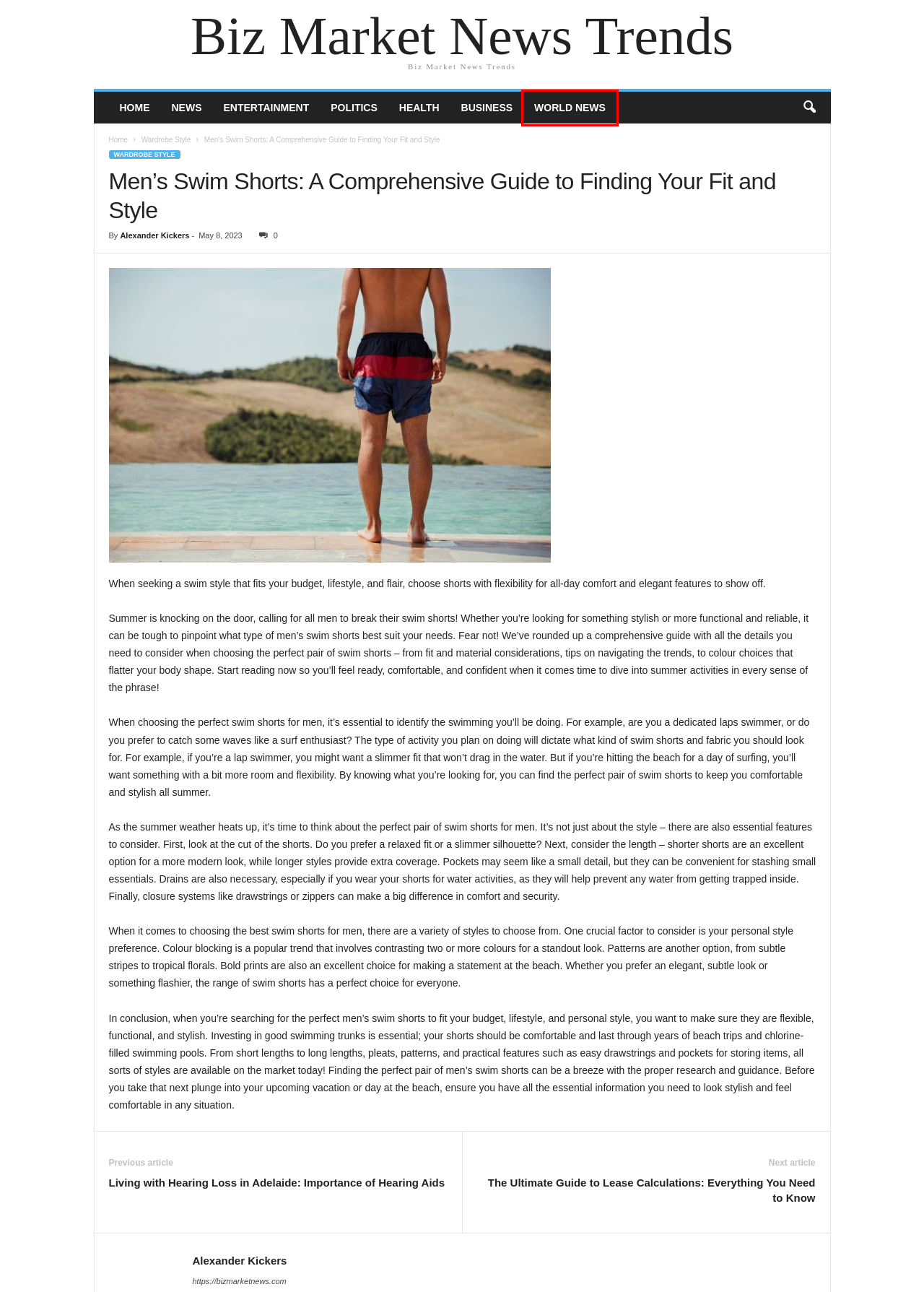Analyze the webpage screenshot with a red bounding box highlighting a UI element. Select the description that best matches the new webpage after clicking the highlighted element. Here are the options:
A. Politics – Biz Market News Trends
B. Wardrobe Style – Biz Market News Trends
C. Business – Biz Market News Trends
D. Entertainment – Biz Market News Trends
E. Alexander Kickers – Biz Market News Trends
F. Health – Biz Market News Trends
G. Living with Hearing Loss in Adelaide: Importance of Hearing Aids – Biz Market News Trends
H. World News – Biz Market News Trends

H